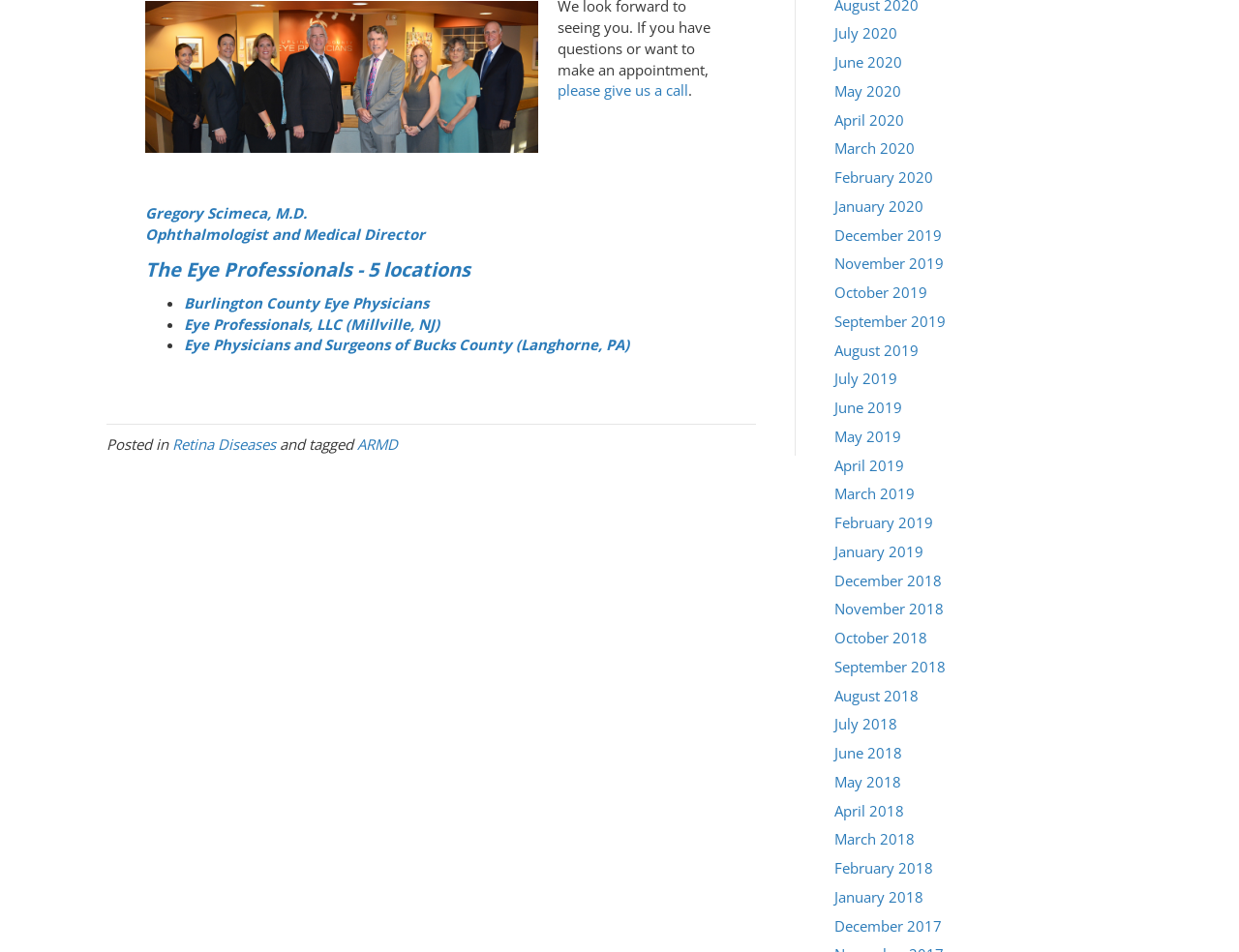How many locations are listed for The Eye Professionals?
Answer briefly with a single word or phrase based on the image.

5